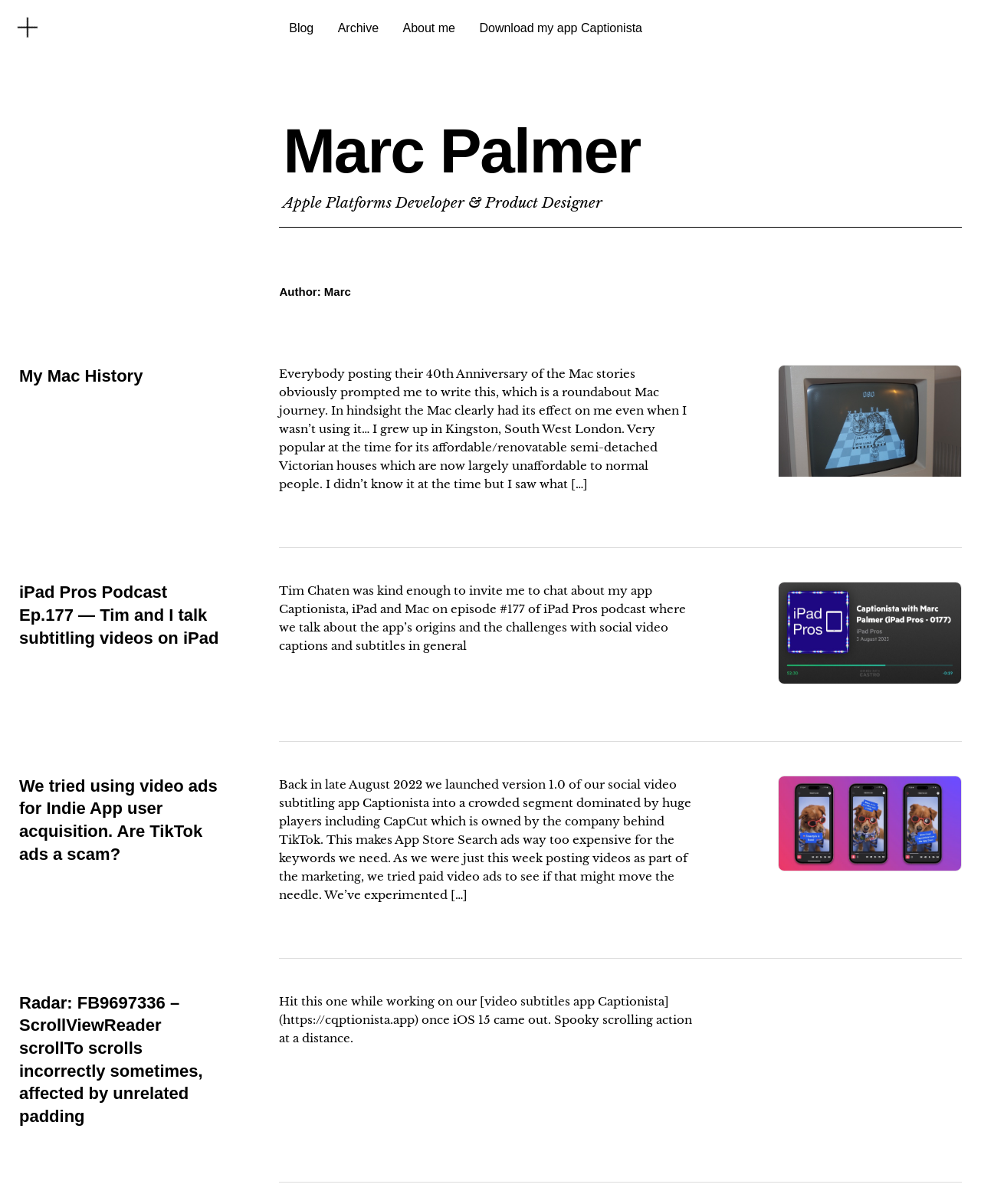What is the platform where Marc Palmer's app Captionista was launched?
Utilize the image to construct a detailed and well-explained answer.

The webpage mentions 'we launched version 1.0 of our social video subtitling app Captionista into a crowded segment dominated by huge players including CapCut which is owned by the company behind TikTok', indicating that Captionista was launched on the App Store.